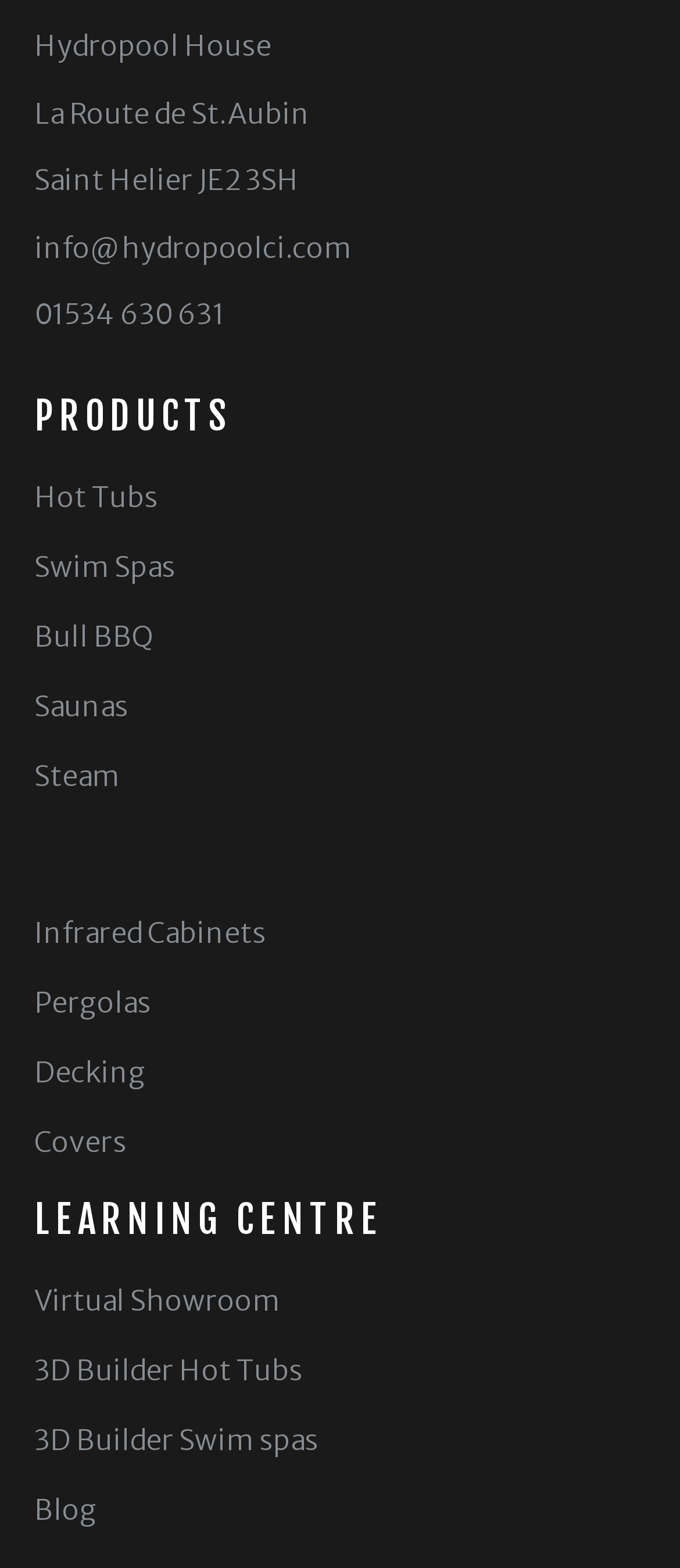Identify the bounding box coordinates of the specific part of the webpage to click to complete this instruction: "Read the Blog".

[0.05, 0.949, 0.95, 0.975]